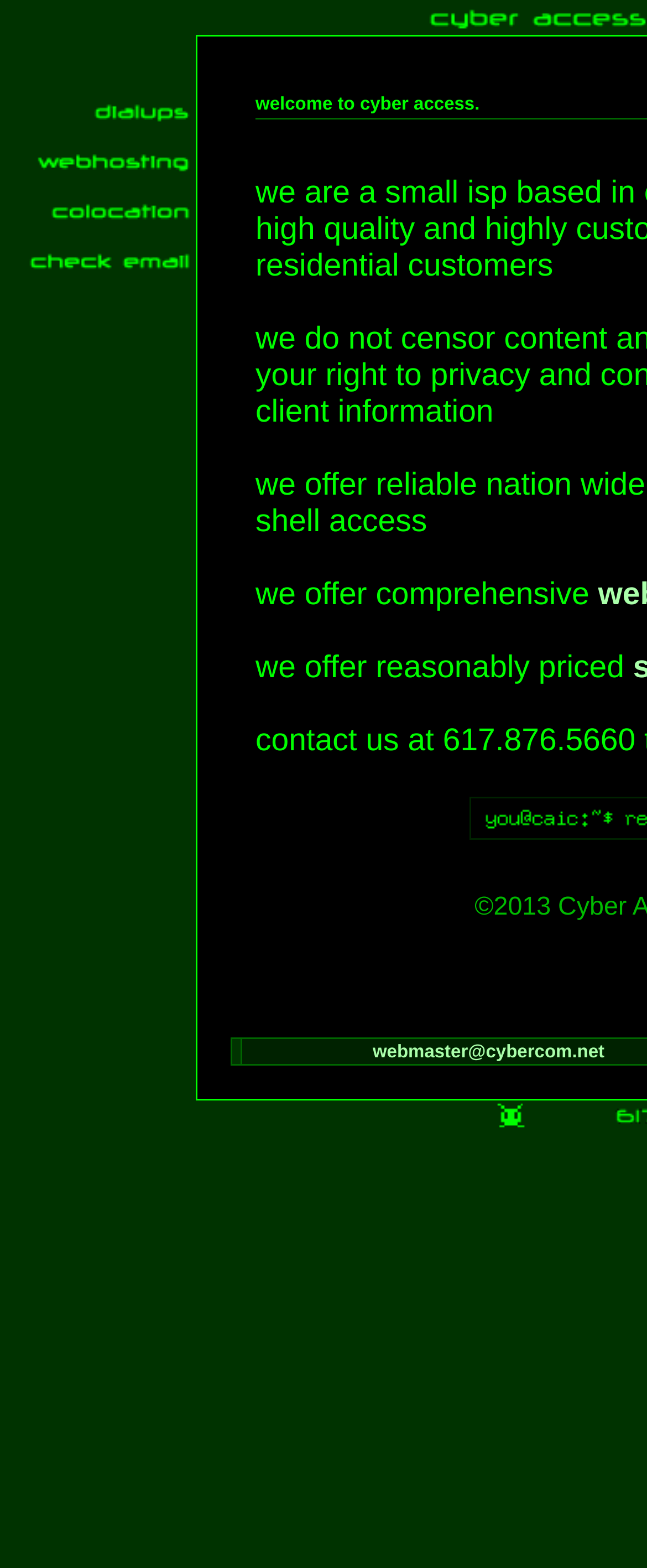Carefully examine the image and provide an in-depth answer to the question: Where is the company located?

The company's location is mentioned in the main content area of the webpage, stating that it serves the Boston, Massachusetts area. This suggests that the company is physically located in or around Boston, Massachusetts.